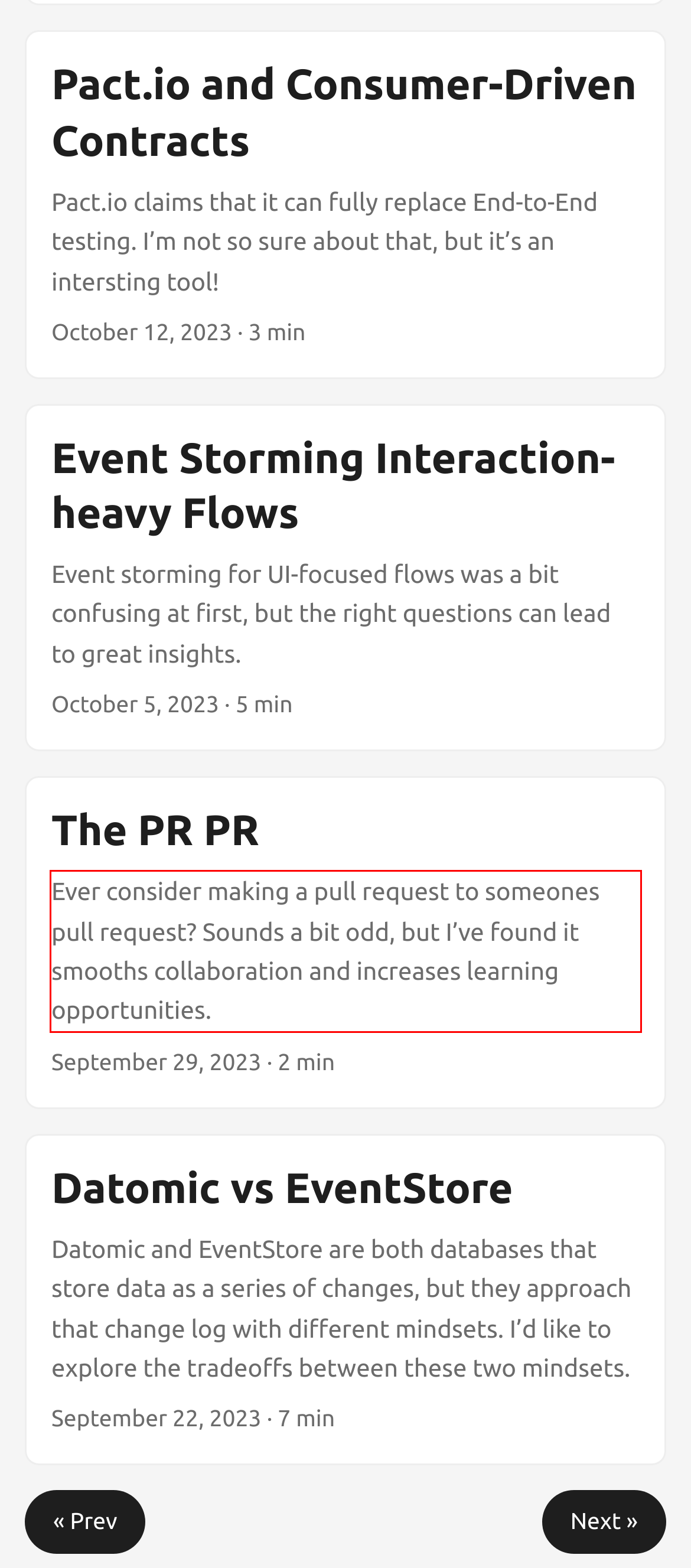With the given screenshot of a webpage, locate the red rectangle bounding box and extract the text content using OCR.

Ever consider making a pull request to someones pull request? Sounds a bit odd, but I’ve found it smooths collaboration and increases learning opportunities.